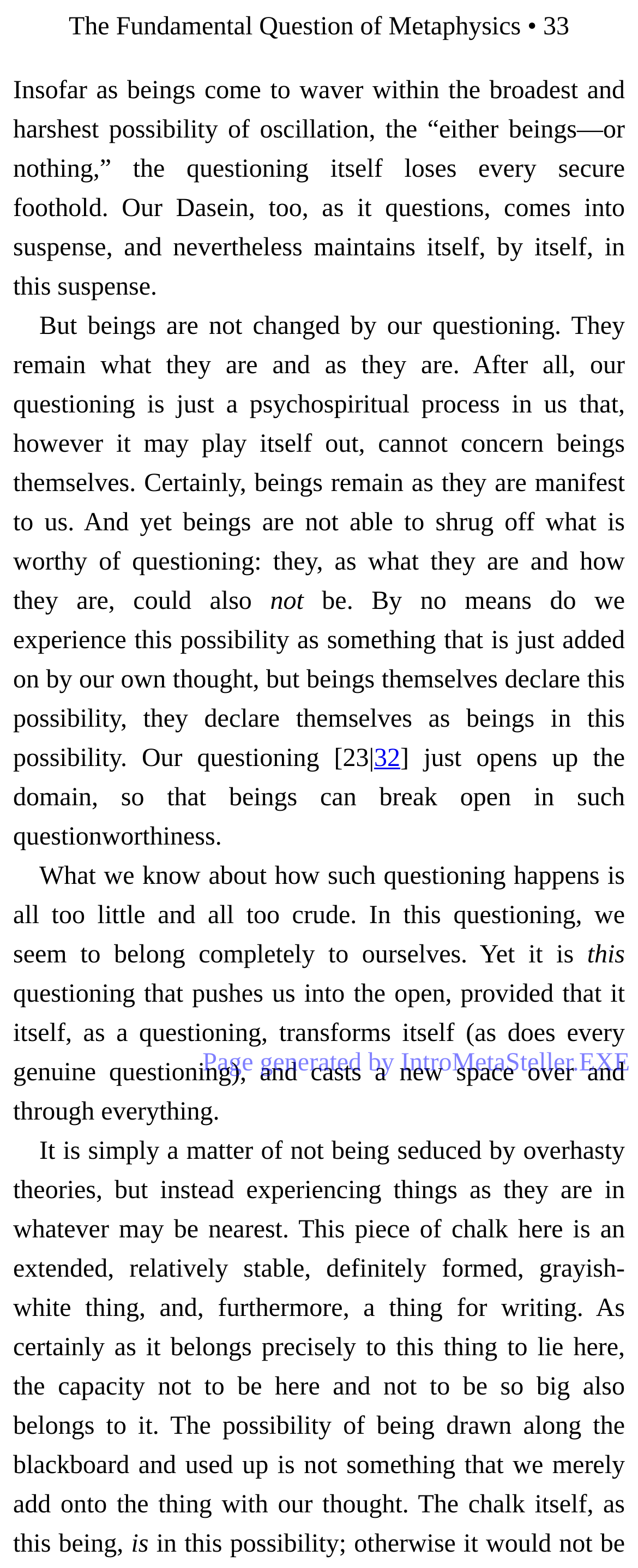What is the main topic of this page?
Answer the question with a detailed explanation, including all necessary information.

Based on the content of the page, it appears to be discussing metaphysics, specifically the fundamental question of metaphysics, and the concept of beings and their existence.